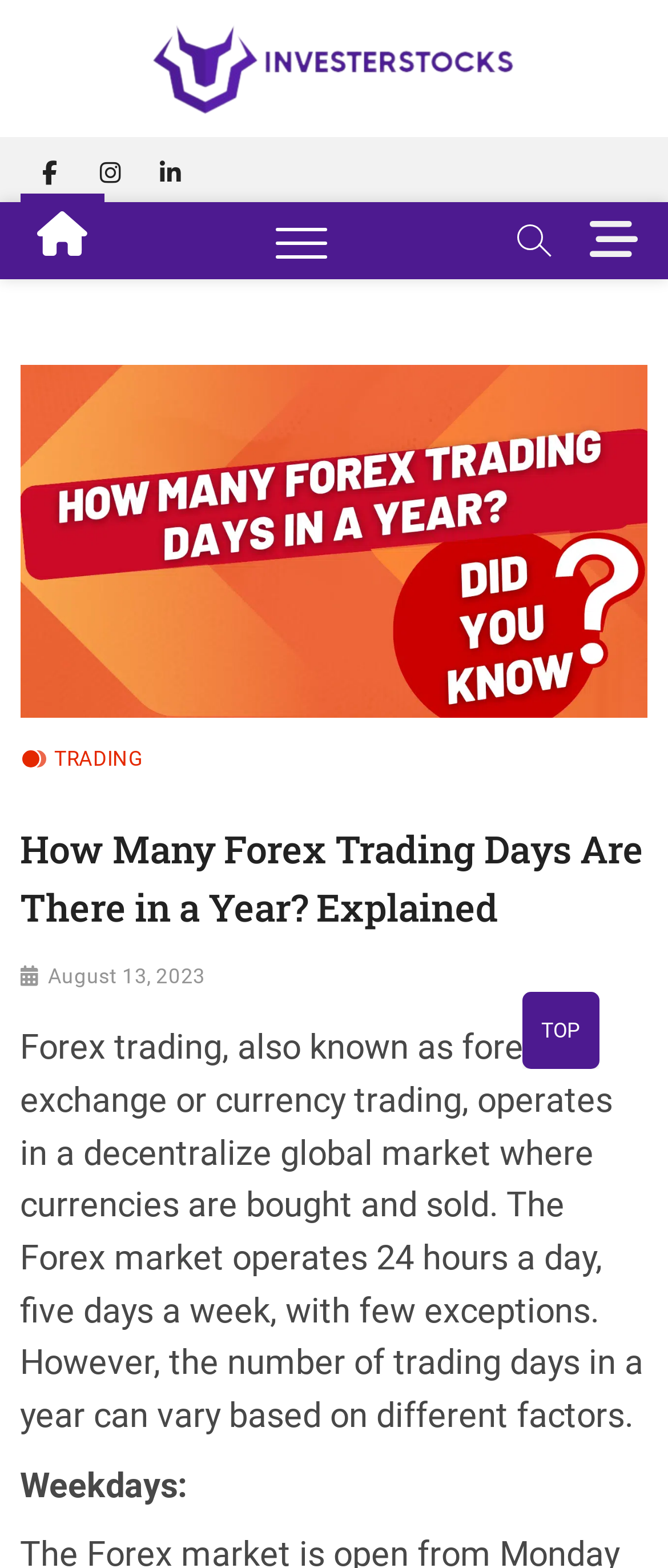Determine the bounding box coordinates for the region that must be clicked to execute the following instruction: "Visit Julia Bishop's page".

None